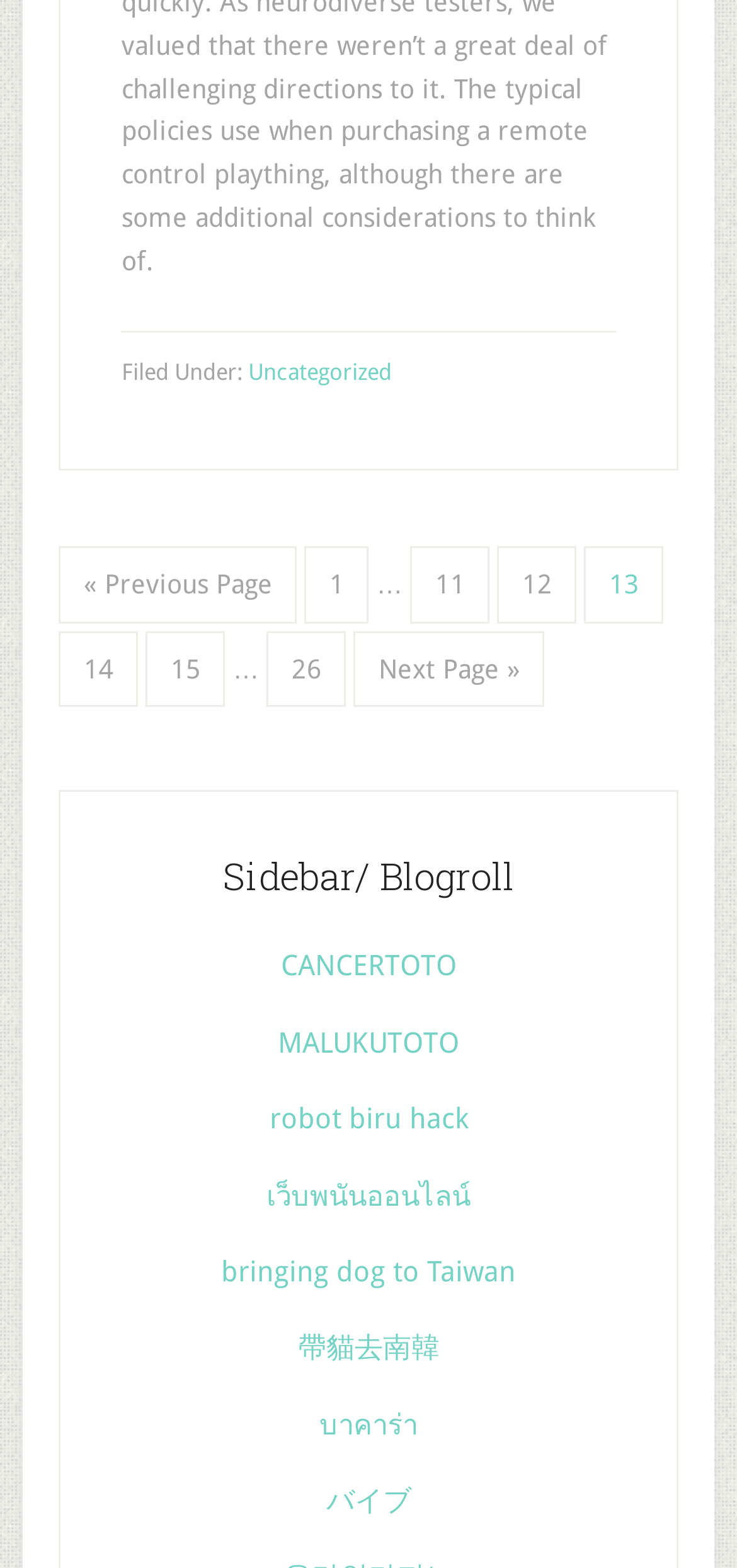Please identify the coordinates of the bounding box for the clickable region that will accomplish this instruction: "visit CANCERTOTO".

[0.381, 0.606, 0.619, 0.627]